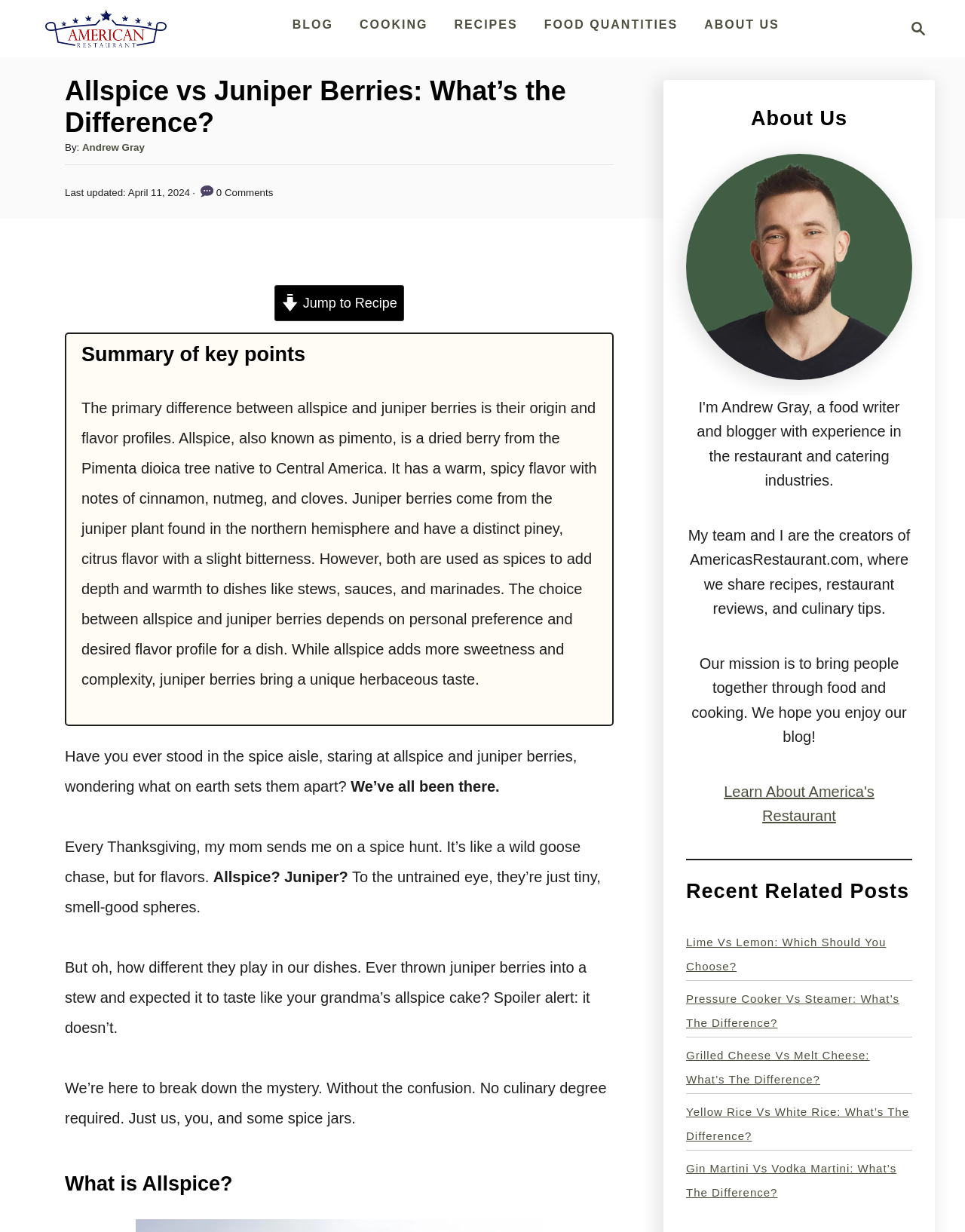Please indicate the bounding box coordinates for the clickable area to complete the following task: "Search for something". The coordinates should be specified as four float numbers between 0 and 1, i.e., [left, top, right, bottom].

[0.927, 0.006, 0.969, 0.04]